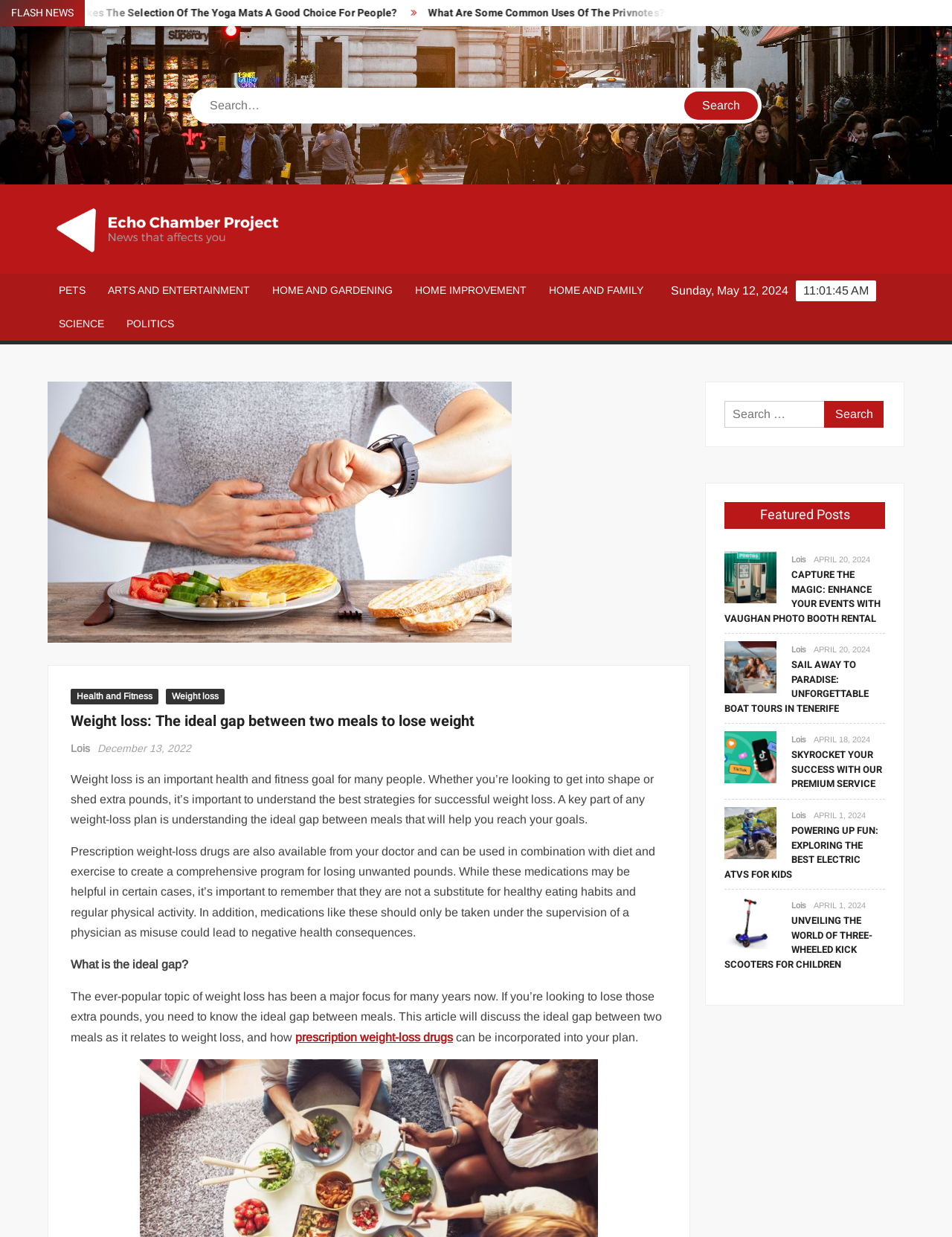Provide the bounding box coordinates for the UI element that is described as: "Home Improvement".

[0.424, 0.221, 0.565, 0.249]